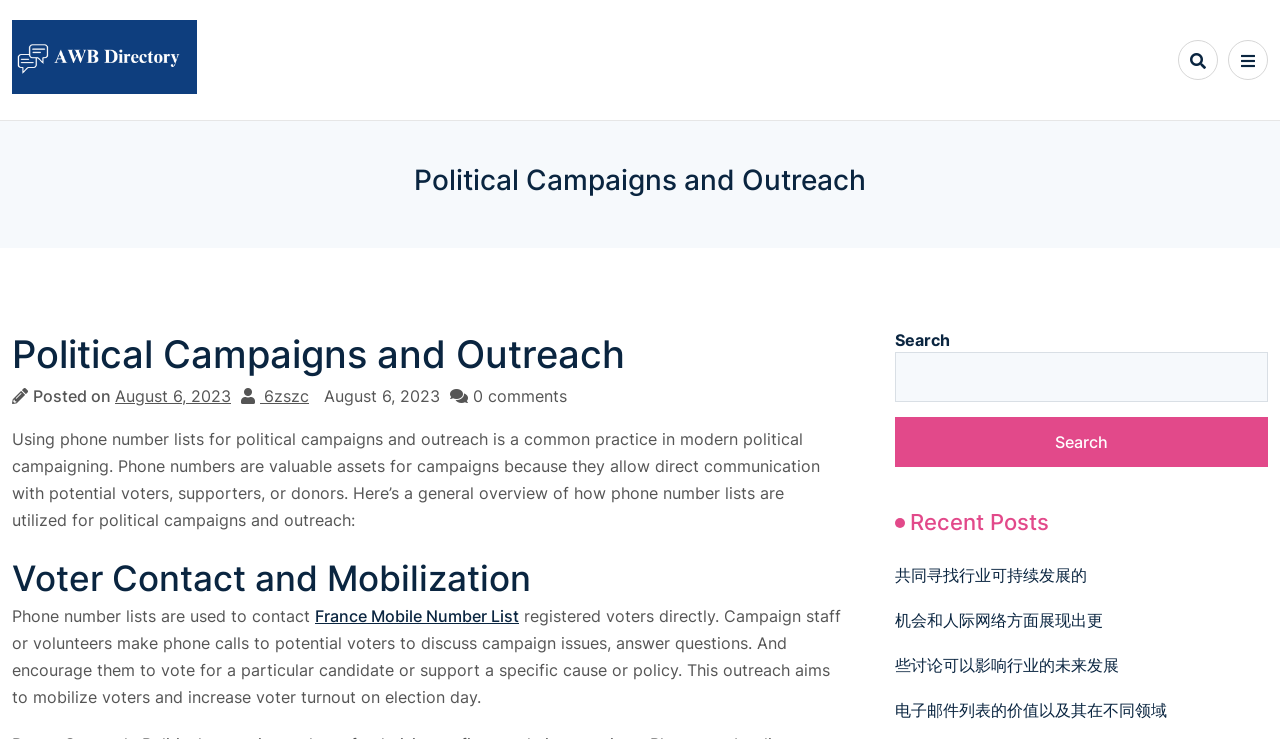What is the text of the webpage's headline?

Political Campaigns and Outreach